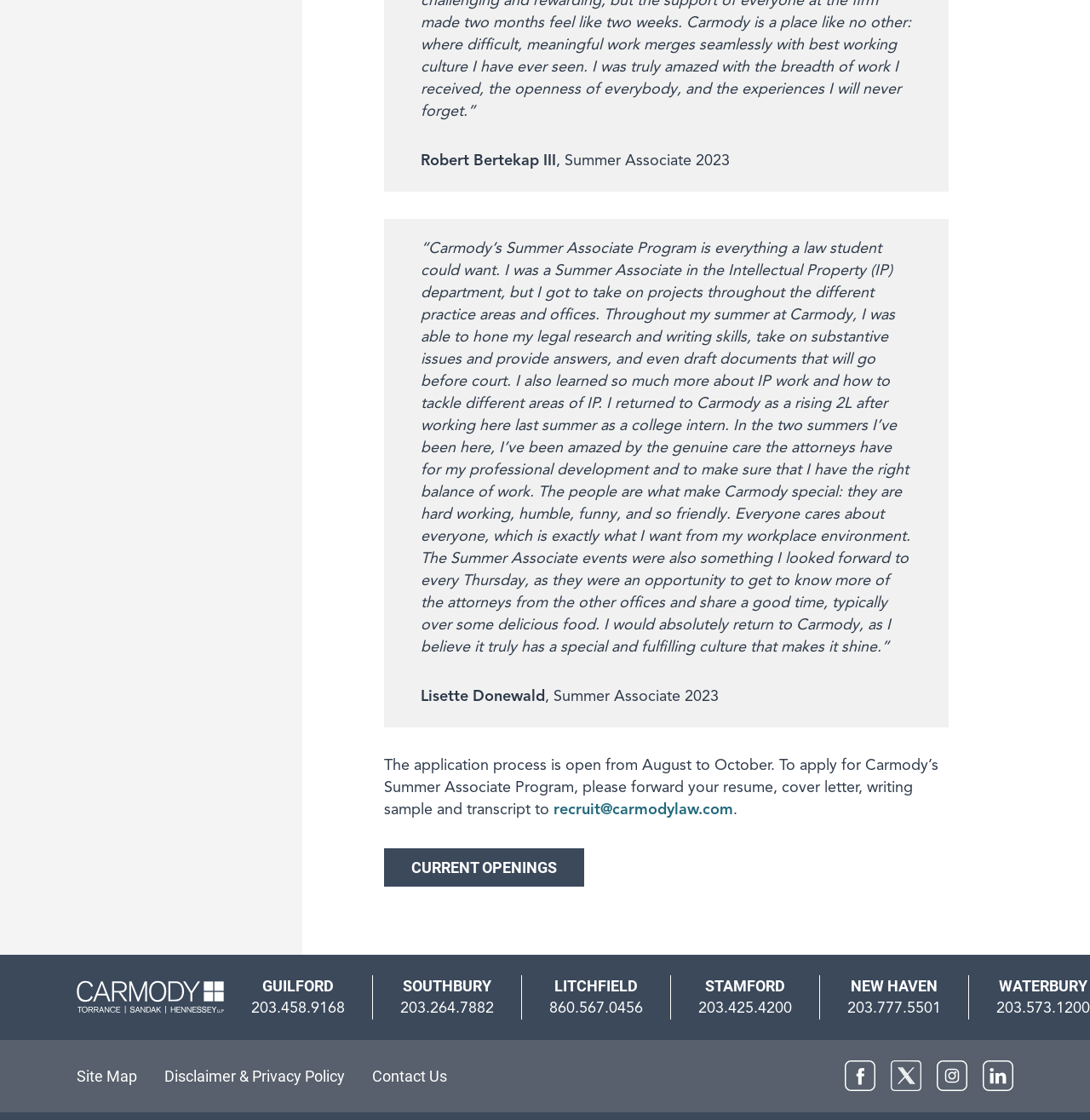Please provide a comprehensive answer to the question based on the screenshot: What is the name of the summer associate?

The name of the summer associate is mentioned in the first StaticText element, which is 'Robert Bertekap III'.